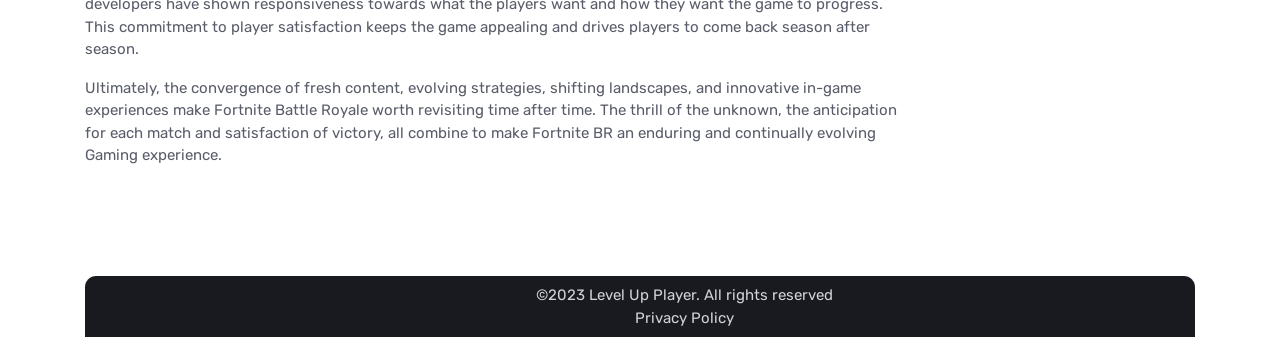Using the description: "Level Up Player", determine the UI element's bounding box coordinates. Ensure the coordinates are in the format of four float numbers between 0 and 1, i.e., [left, top, right, bottom].

[0.46, 0.848, 0.544, 0.901]